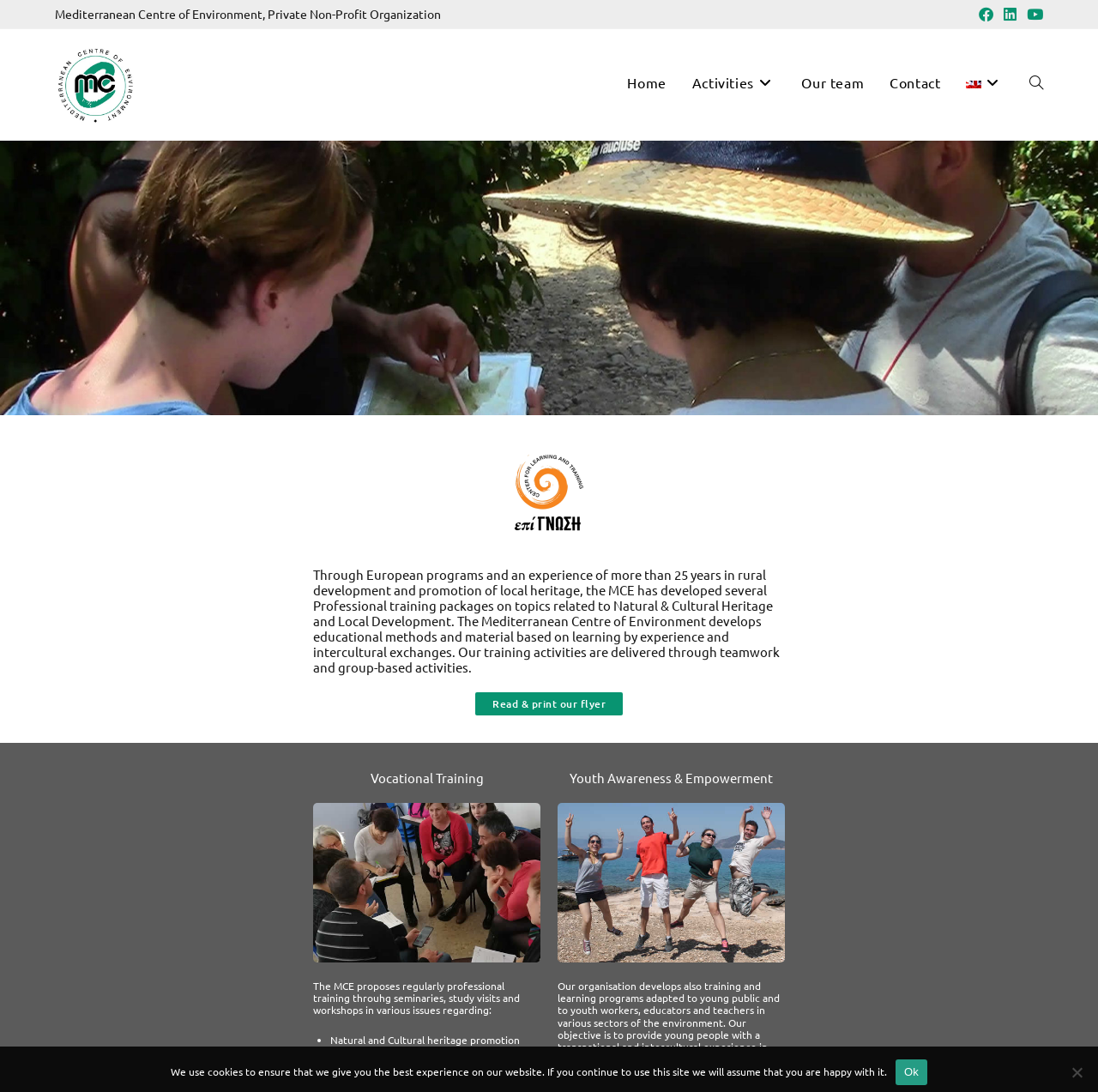Highlight the bounding box coordinates of the region I should click on to meet the following instruction: "Follow Stoney Clover on social media".

None